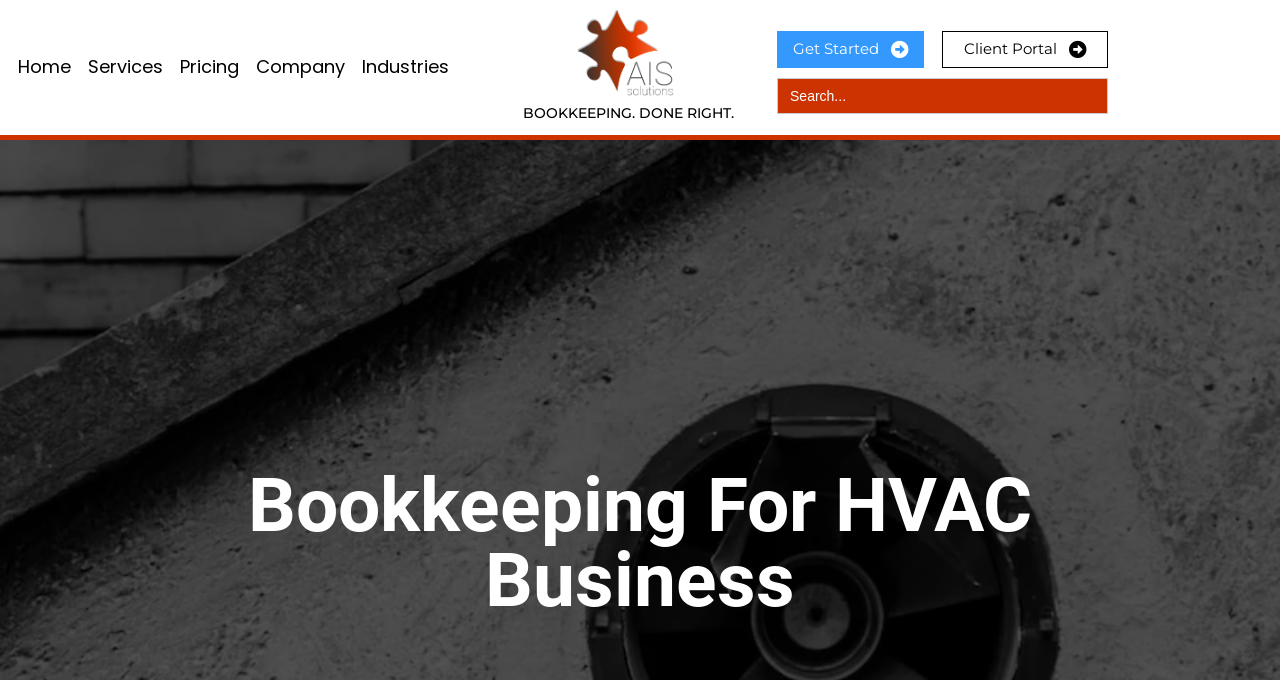Extract the main heading text from the webpage.

Bookkeeping For HVAC Business